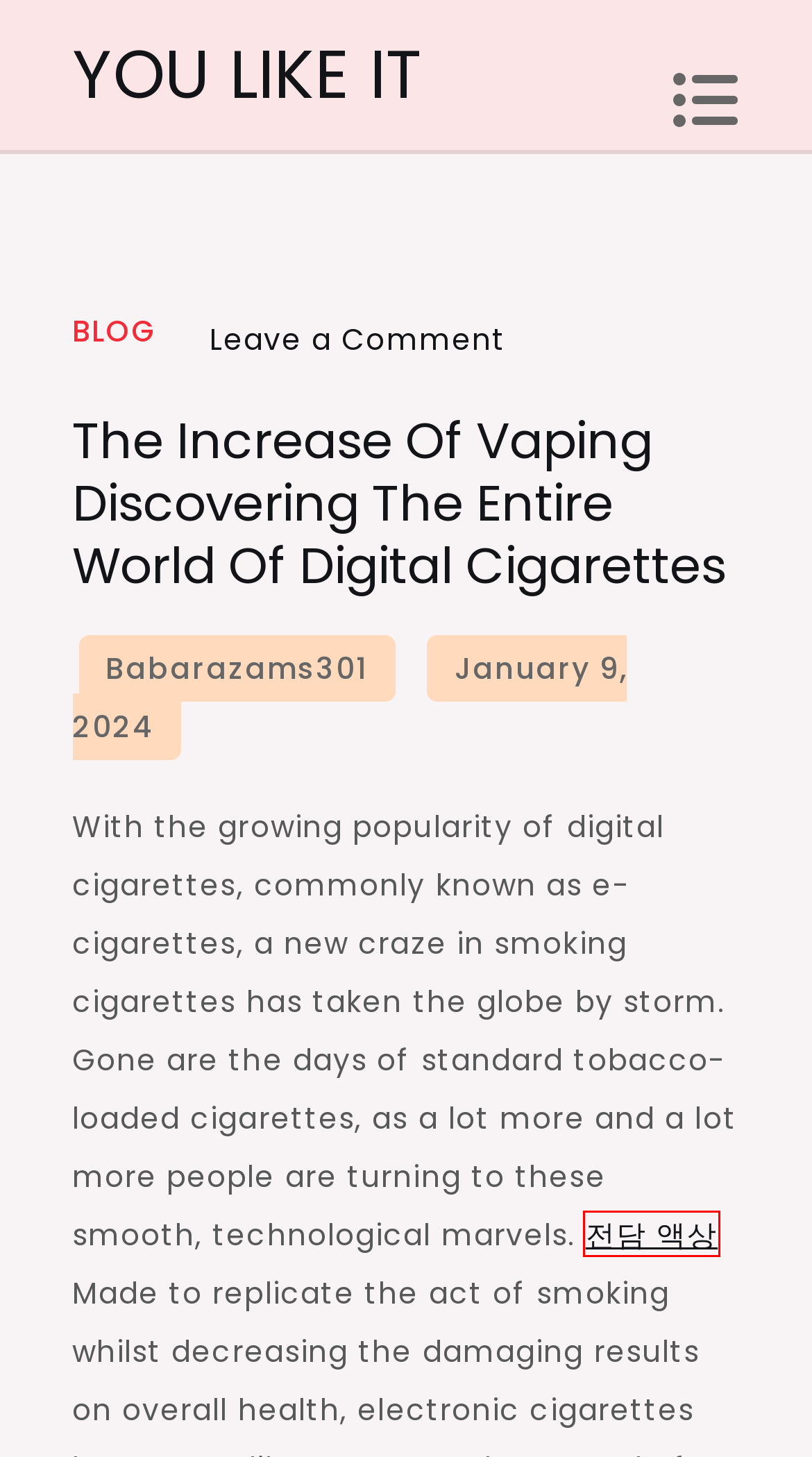Given a screenshot of a webpage featuring a red bounding box, identify the best matching webpage description for the new page after the element within the red box is clicked. Here are the options:
A. Tambang888 - Link resmi login Tambang 888 baru hari ini
B. Blog – YOU LIKE IT
C. babarazams301 – YOU LIKE IT
D. 액상365 | 전자담배 액상 사이트
E. SUPERHOKI89 $ Link Official SUPERHOKI89 With Bonus 100k + 100k Online Slot Easy For Win
F. BANGSAJP: Situs Judi Slot Online Gacor Hari Ini Dan Slot88 Gampang Maxwin
G. YOU LIKE IT
H. February 2024 – YOU LIKE IT

D